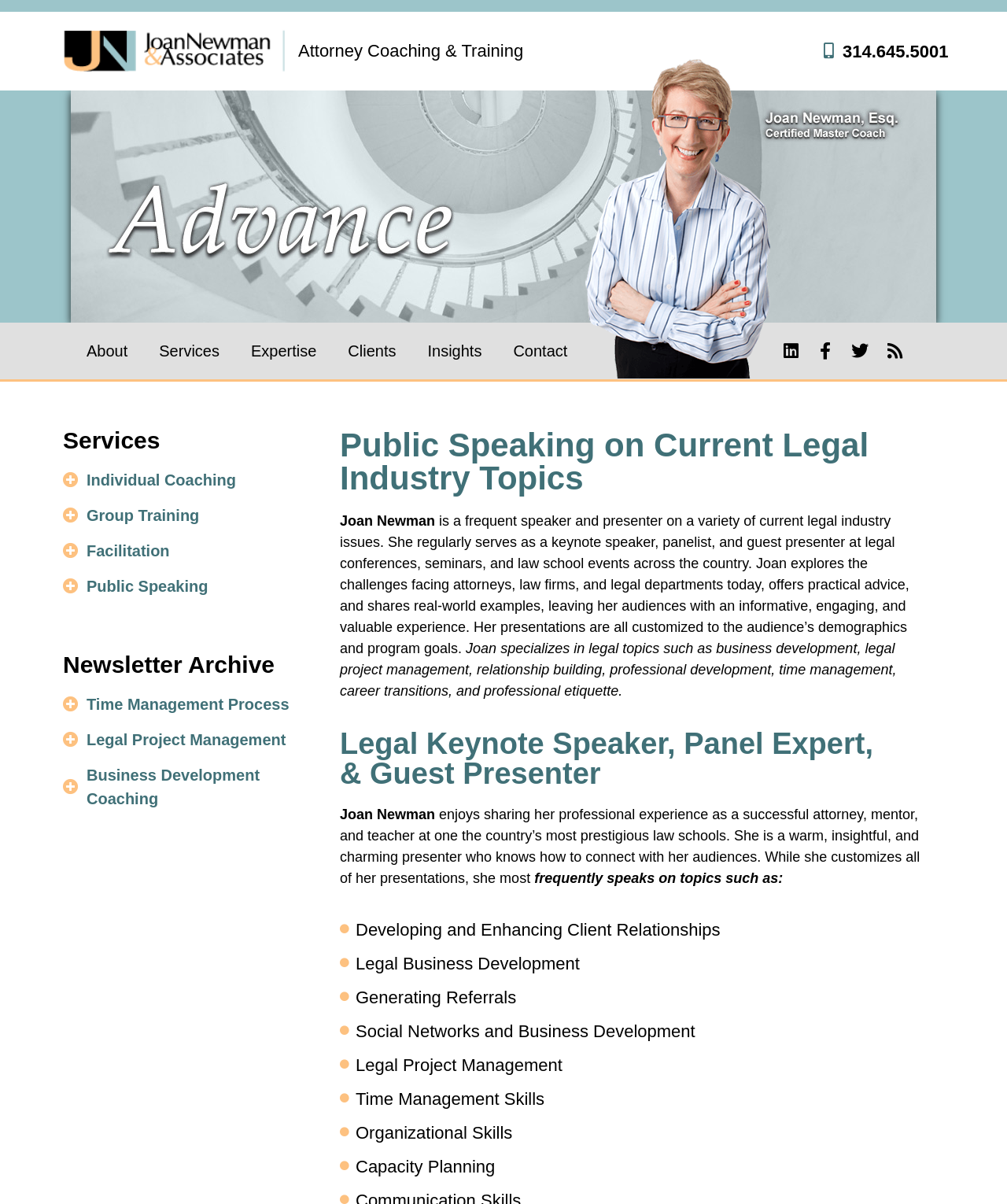Please find and give the text of the main heading on the webpage.

Public Speaking on Current Legal Industry Topics